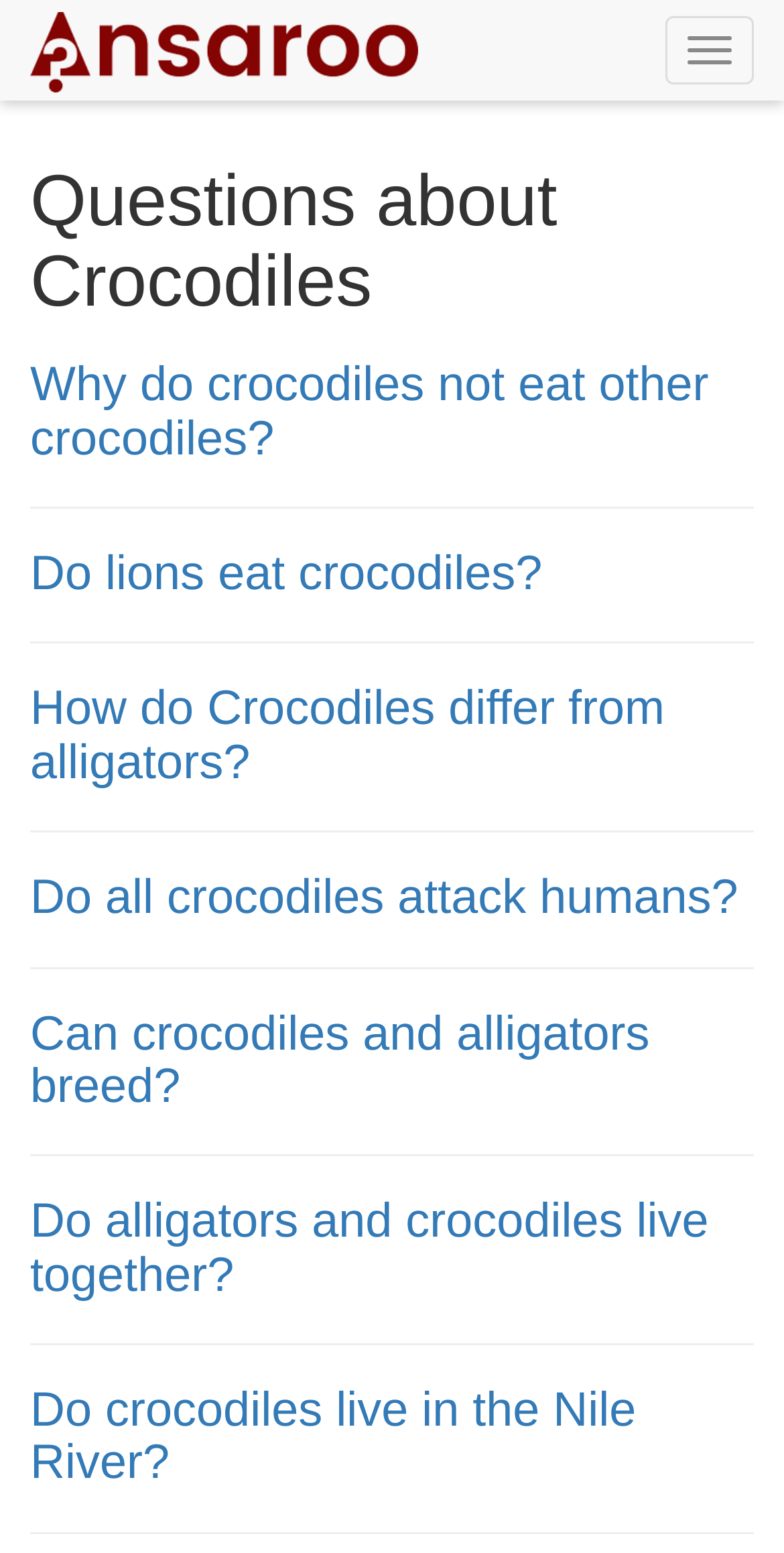Determine the bounding box coordinates of the UI element described by: "WordPress".

None